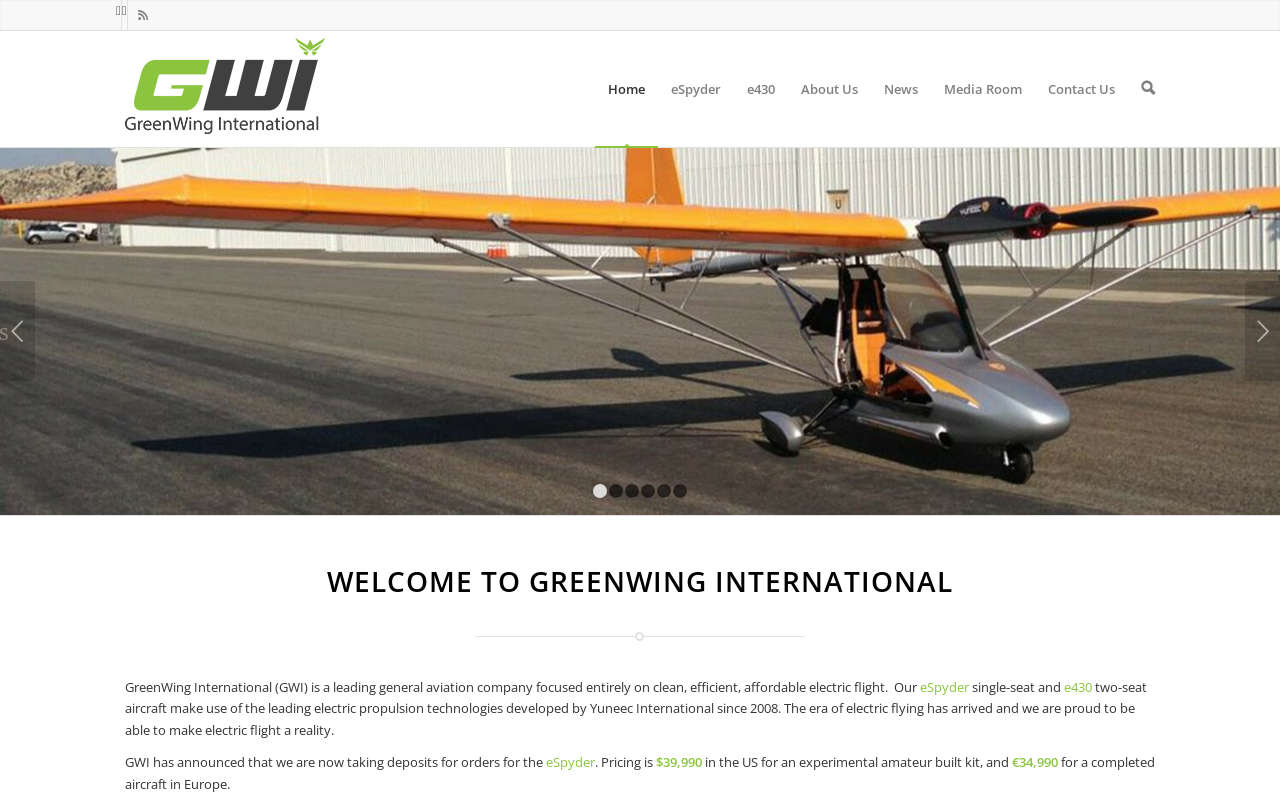Extract the bounding box coordinates for the HTML element that matches this description: "monicaoliveiraholistica.com". The coordinates should be four float numbers between 0 and 1, i.e., [left, top, right, bottom].

None